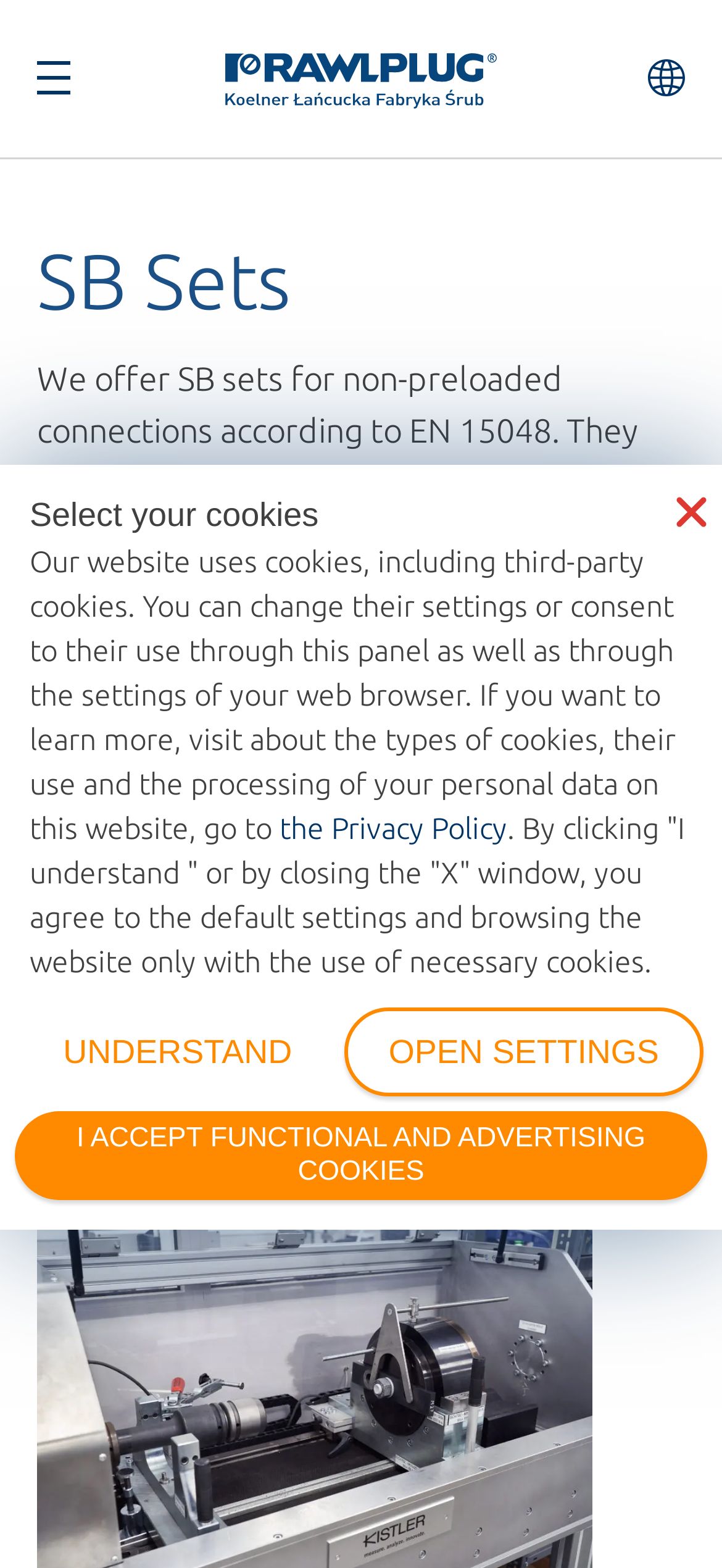Determine the bounding box for the described HTML element: "title="Change site language"". Ensure the coordinates are four float numbers between 0 and 1 in the format [left, top, right, bottom].

[0.897, 0.0, 0.949, 0.1]